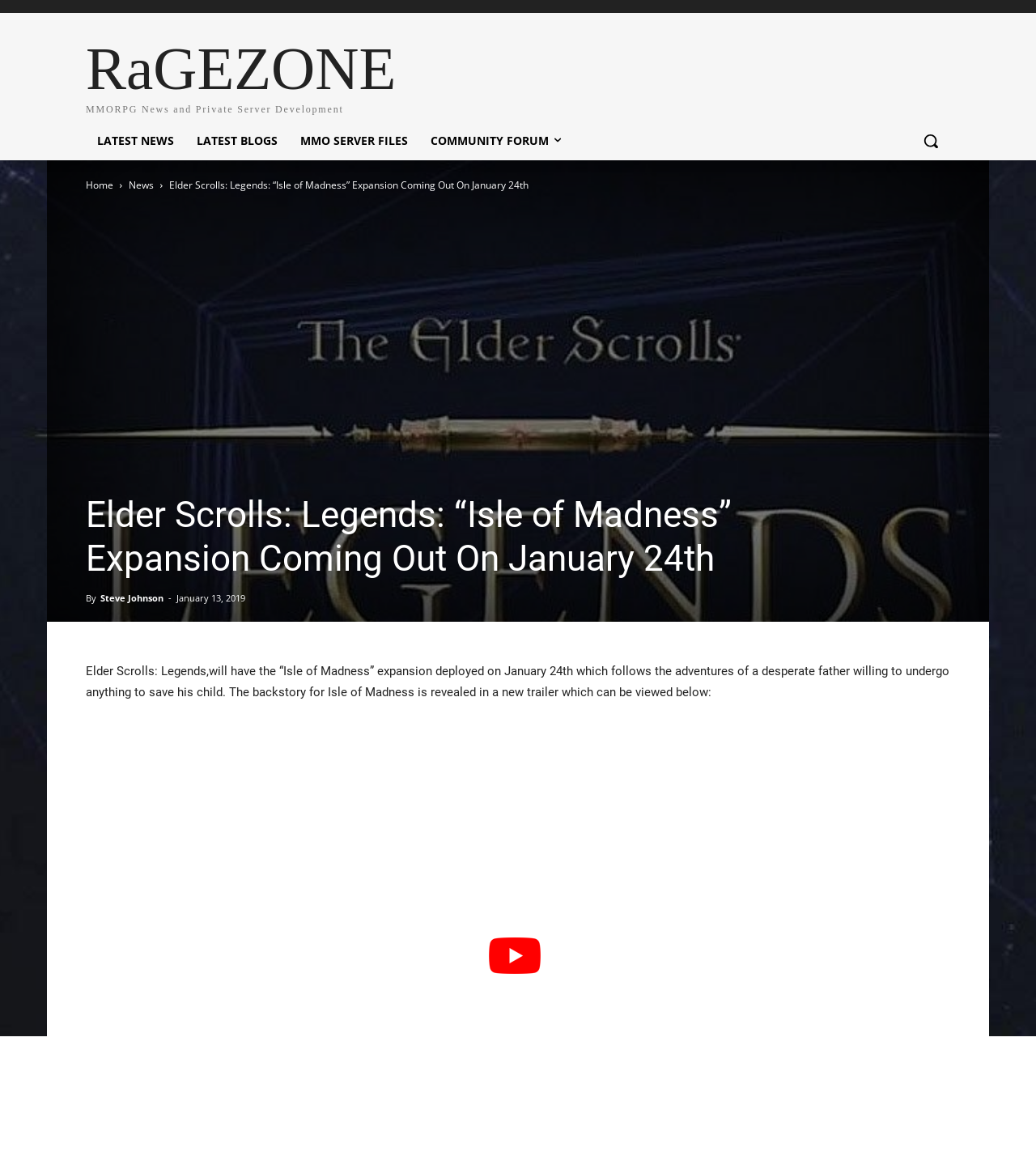What is the name of the website? Based on the screenshot, please respond with a single word or phrase.

RaGEZONE